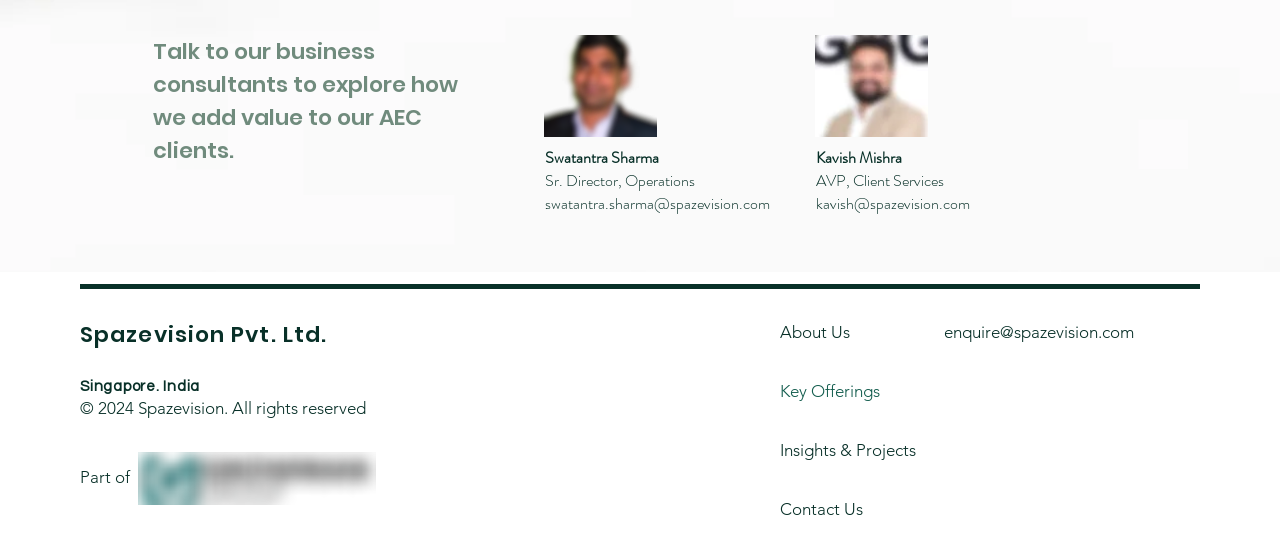Provide the bounding box coordinates of the HTML element this sentence describes: "Key Offerings". The bounding box coordinates consist of four float numbers between 0 and 1, i.e., [left, top, right, bottom].

[0.609, 0.667, 0.695, 0.775]